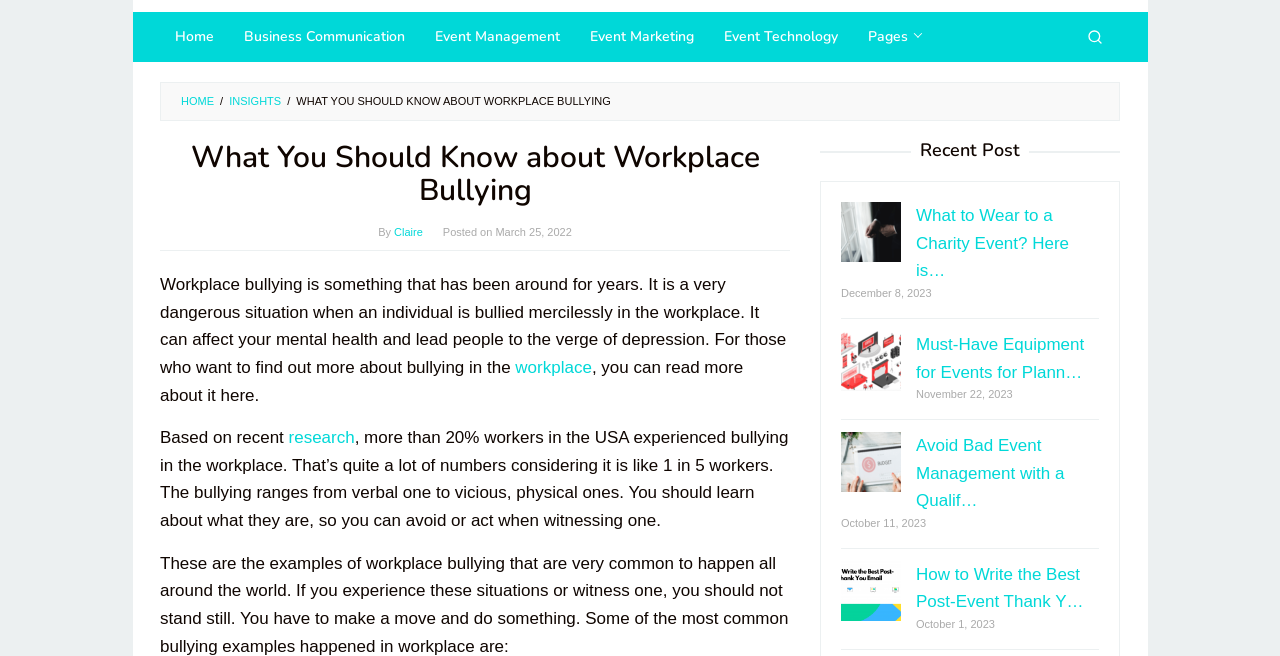Locate the bounding box coordinates of the element that should be clicked to execute the following instruction: "Check recent posts".

[0.641, 0.216, 0.875, 0.246]